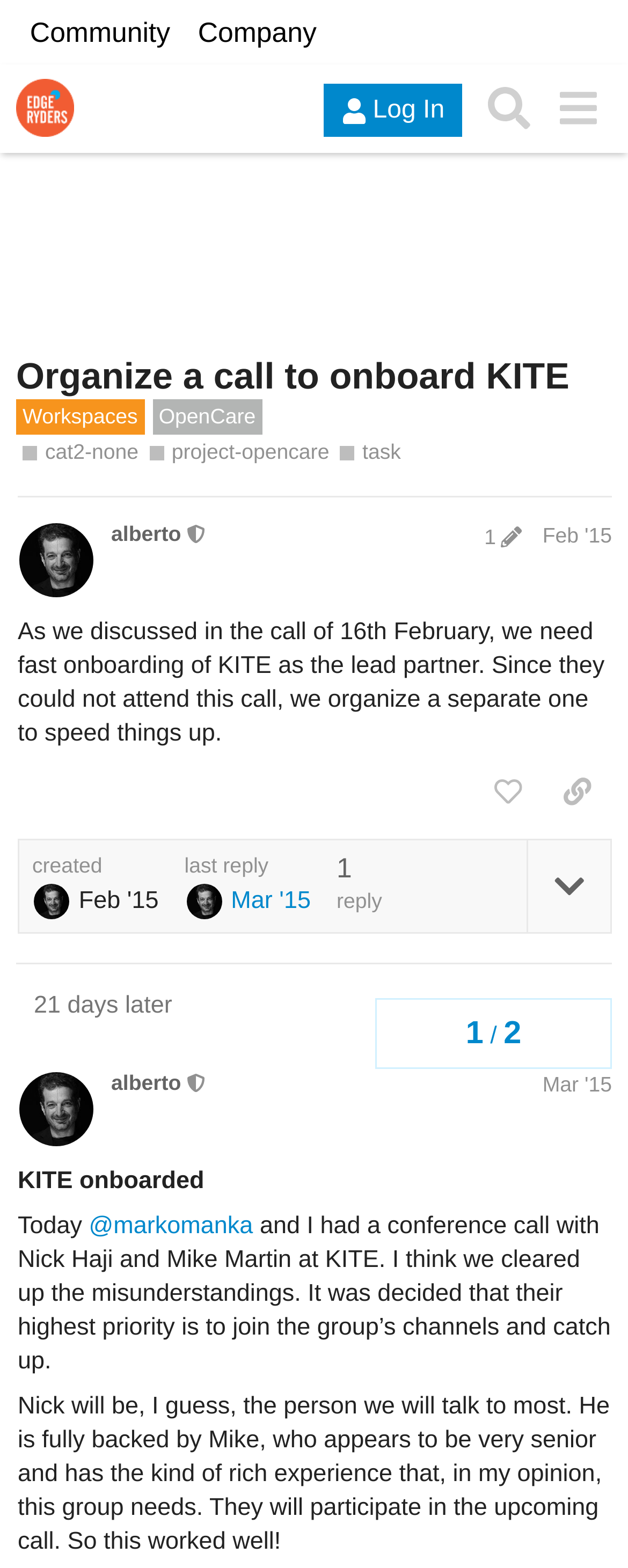Determine the title of the webpage and give its text content.

Organize a call to onboard KITE